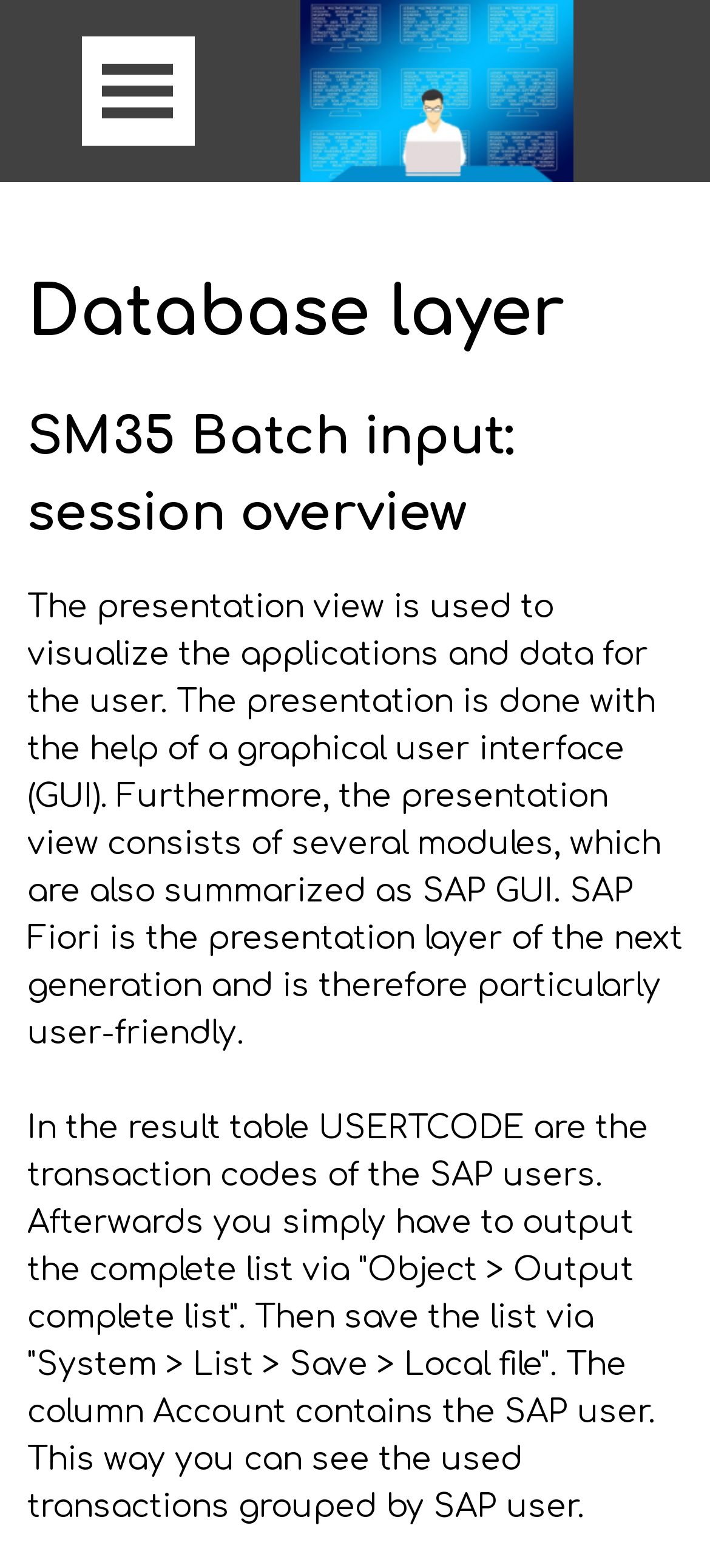Observe the image and answer the following question in detail: How can you save the list of transactions?

According to the webpage, after outputting the complete list via 'Object > Output complete list', you can save the list via 'System > List > Save > Local file'.